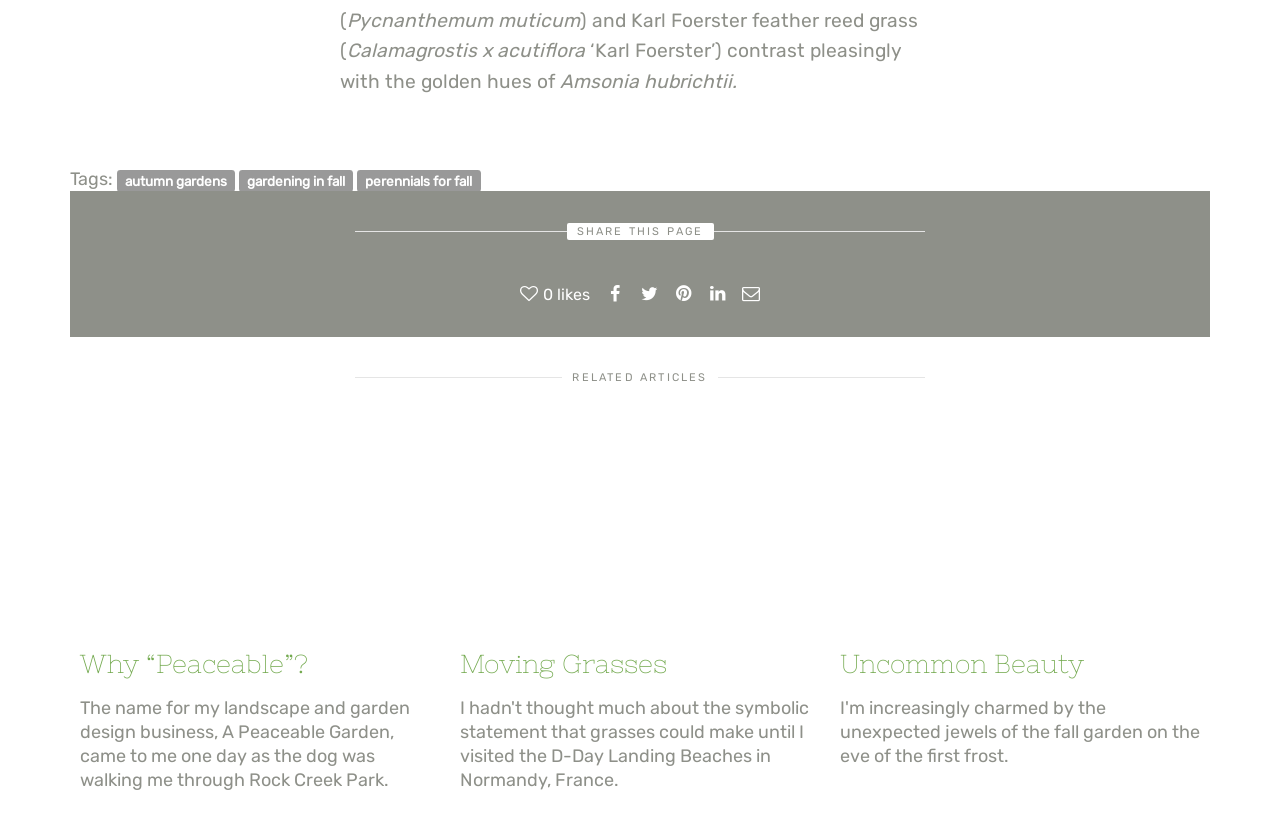Use a single word or phrase to answer this question: 
How many social media links are shown?

5